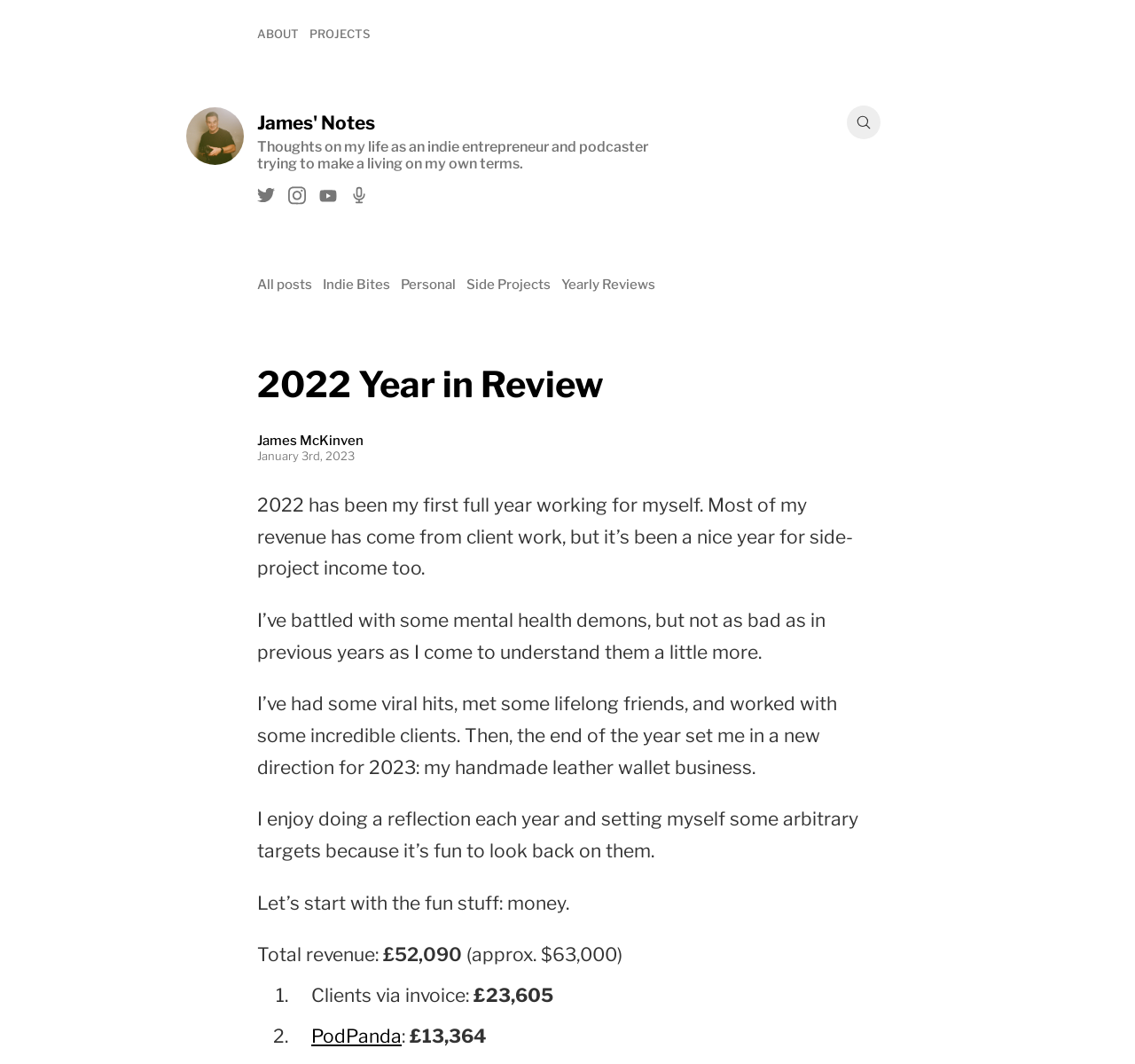Observe the image and answer the following question in detail: What is the total revenue mentioned in the text?

I found the answer by looking at the StaticText element with the text 'Total revenue:' and its adjacent element with the text '£52,090'.